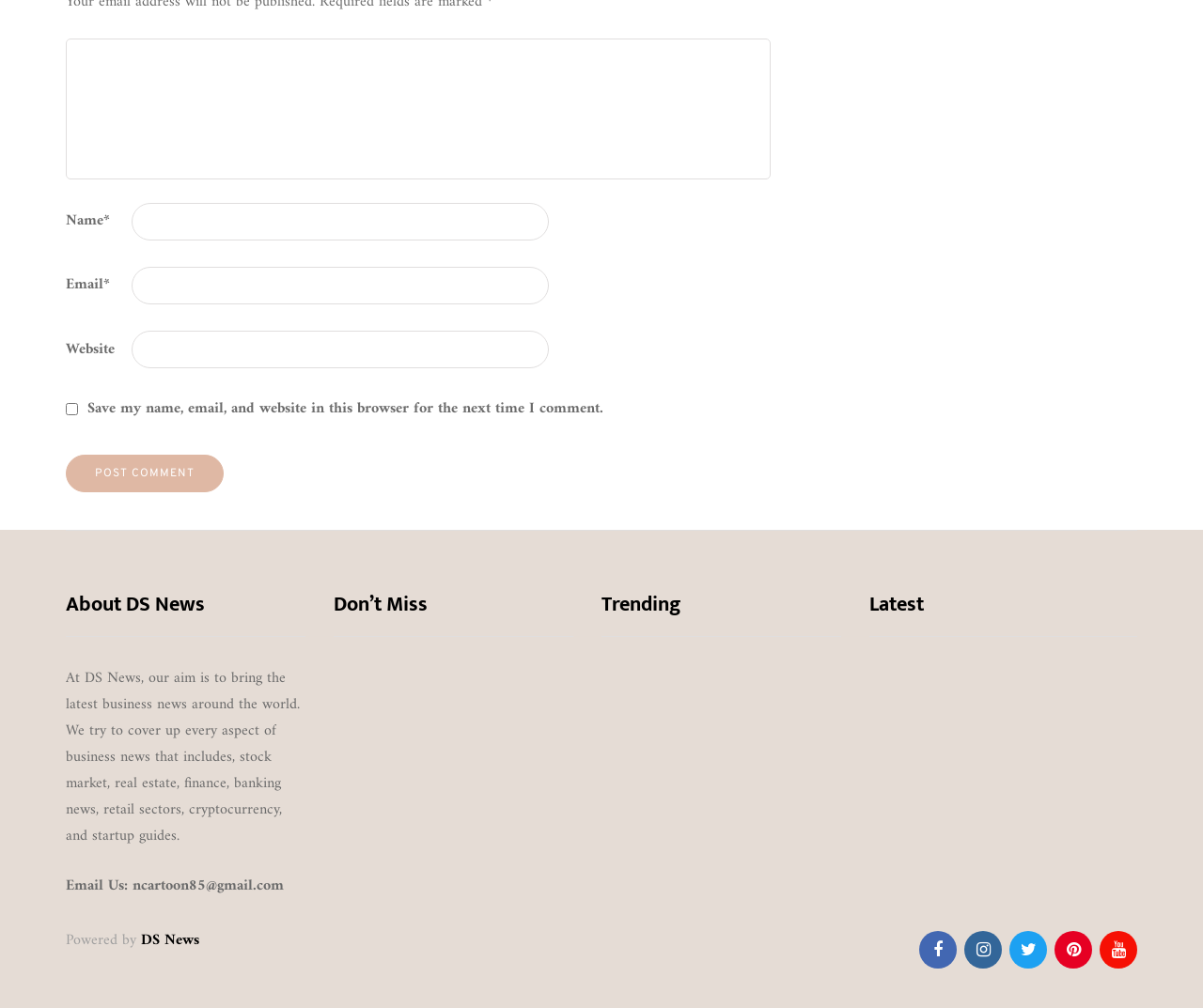Pinpoint the bounding box coordinates of the clickable element to carry out the following instruction: "Click the 'HEALTH' link."

[0.277, 0.753, 0.335, 0.773]